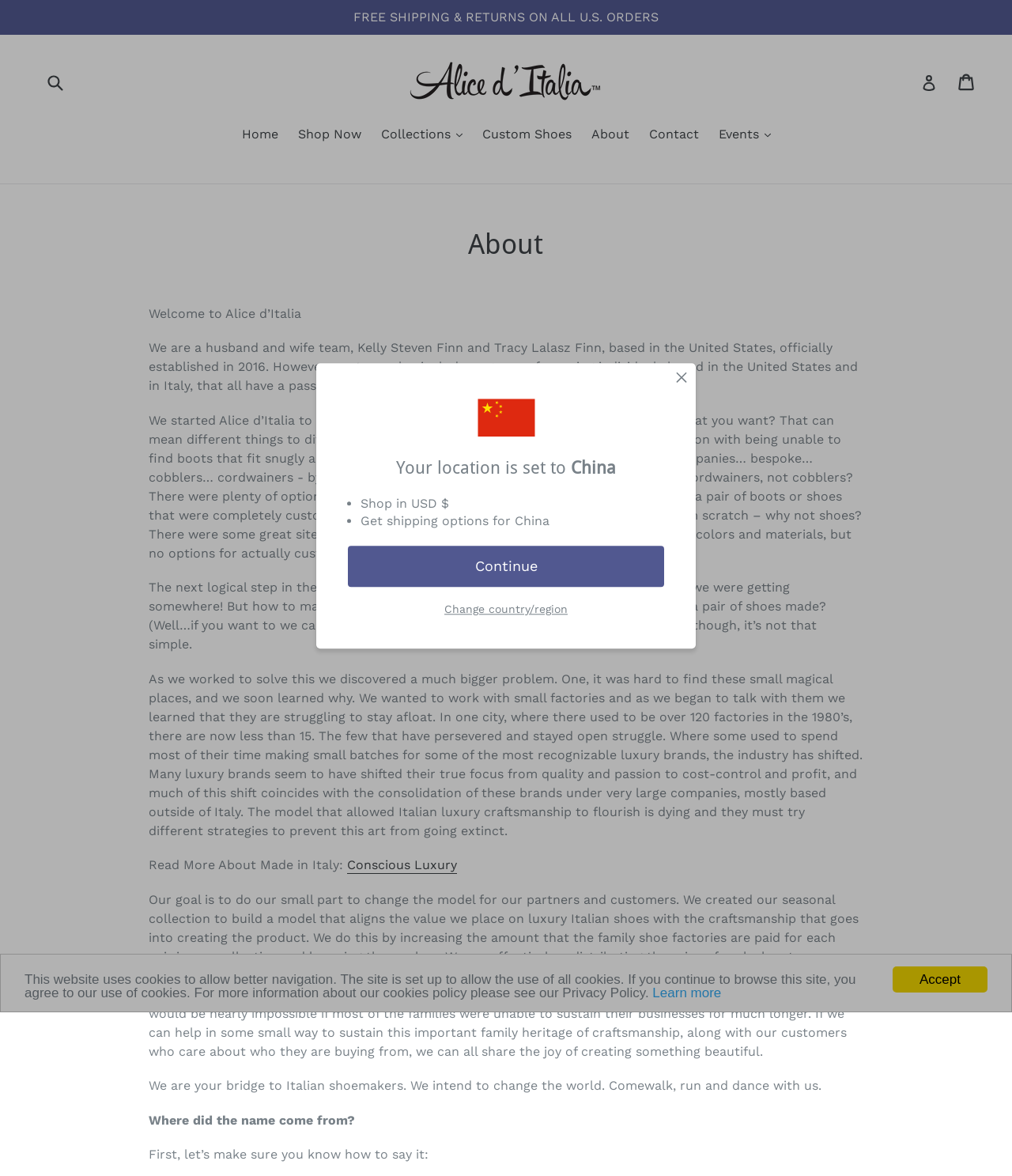Answer the question below in one word or phrase:
What is the location set to?

China